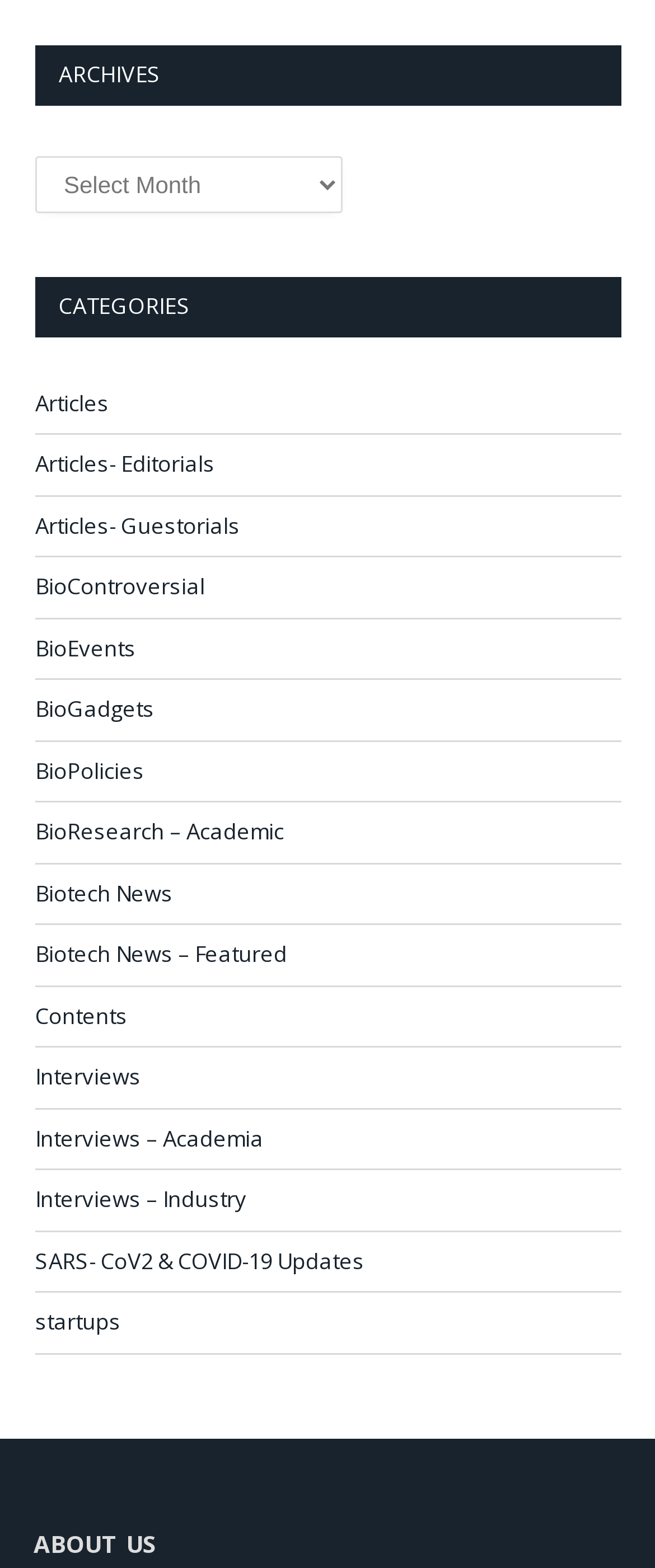Identify the bounding box coordinates for the element you need to click to achieve the following task: "View articles". Provide the bounding box coordinates as four float numbers between 0 and 1, in the form [left, top, right, bottom].

[0.054, 0.247, 0.167, 0.268]